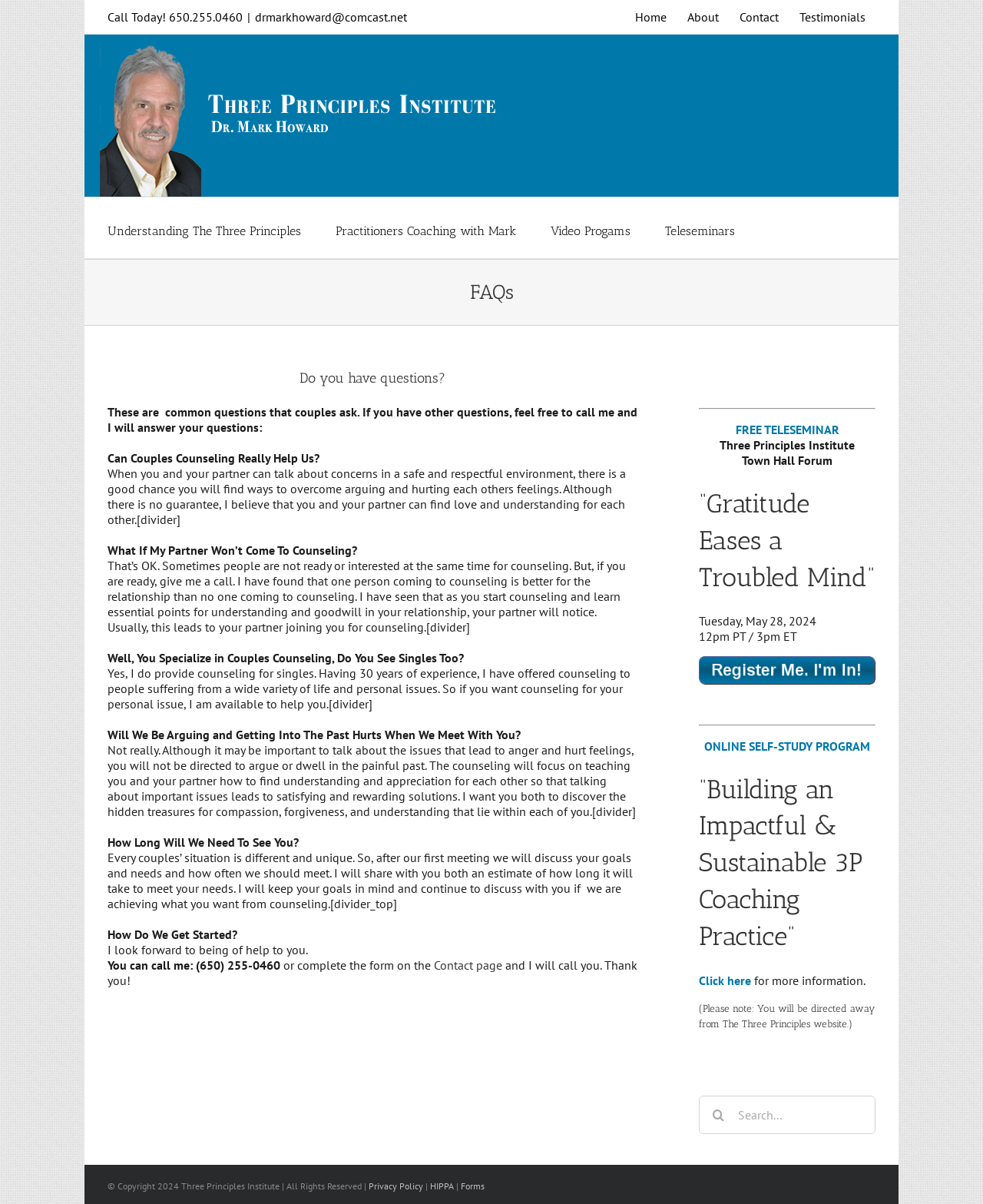Please find the bounding box coordinates of the element that needs to be clicked to perform the following instruction: "Subscribe to the newsletter". The bounding box coordinates should be four float numbers between 0 and 1, represented as [left, top, right, bottom].

None